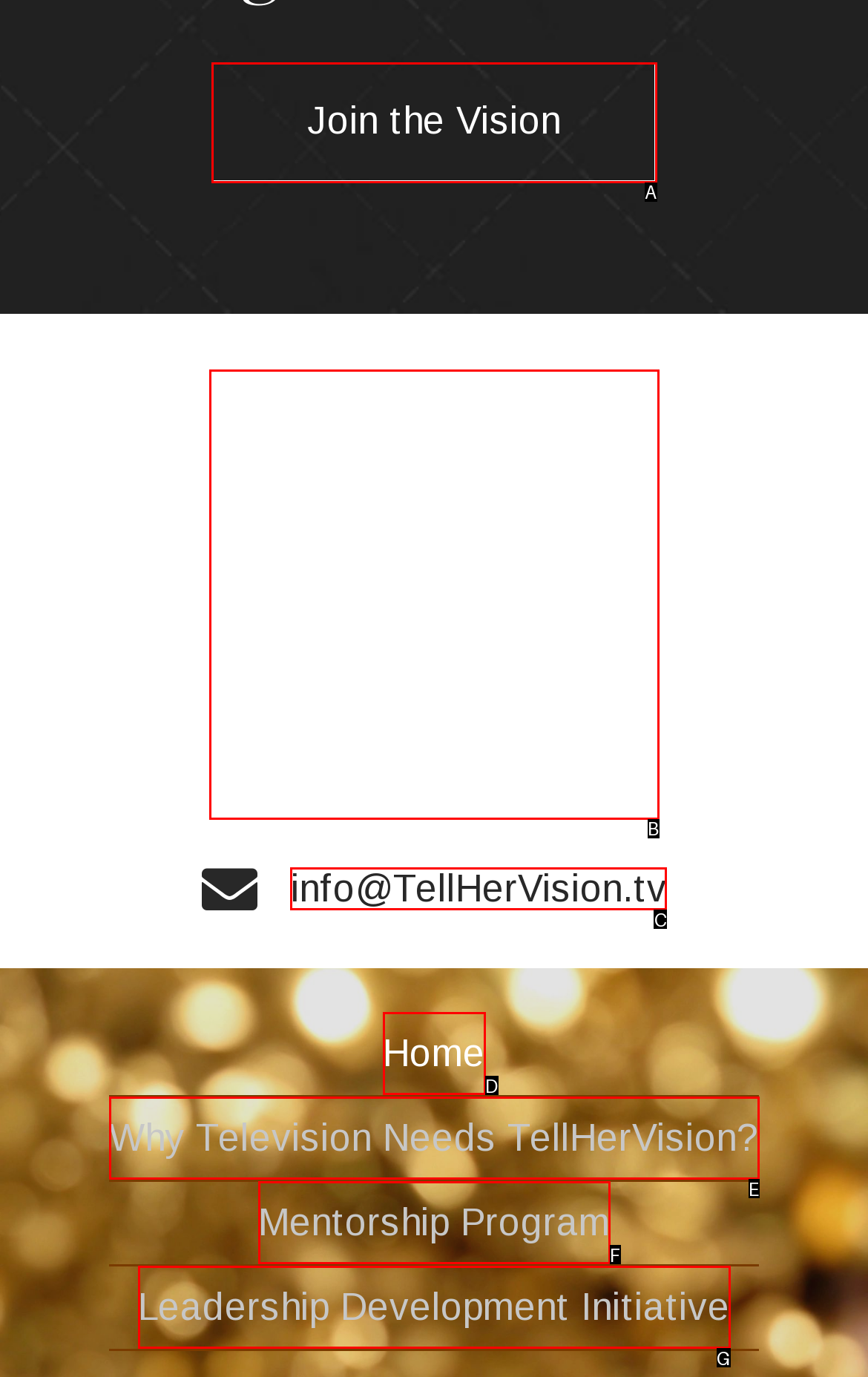Using the provided description: Join the Vision, select the most fitting option and return its letter directly from the choices.

A